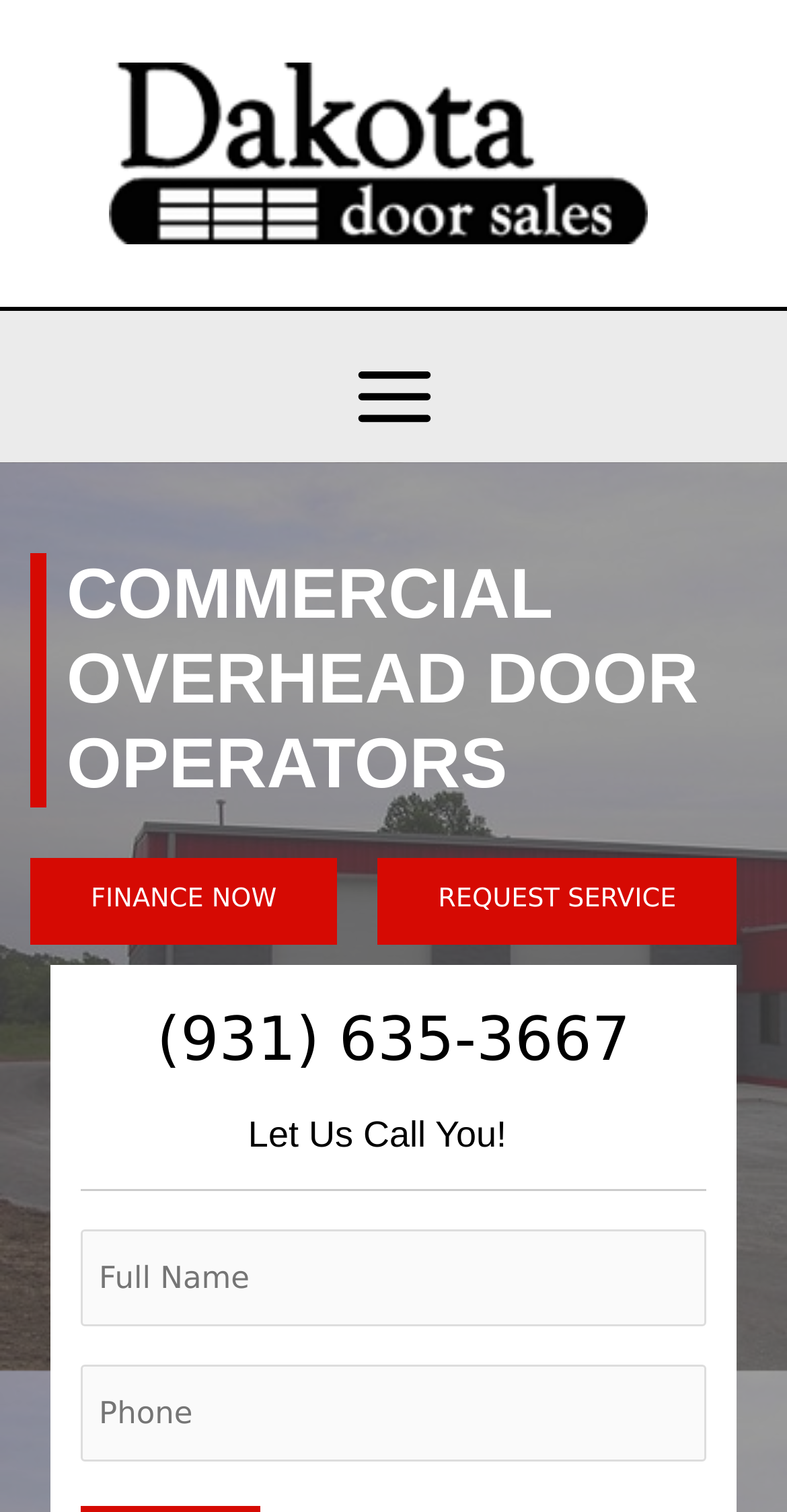Find the UI element described as: "(931) 635-3667" and predict its bounding box coordinates. Ensure the coordinates are four float numbers between 0 and 1, [left, top, right, bottom].

[0.103, 0.658, 0.897, 0.718]